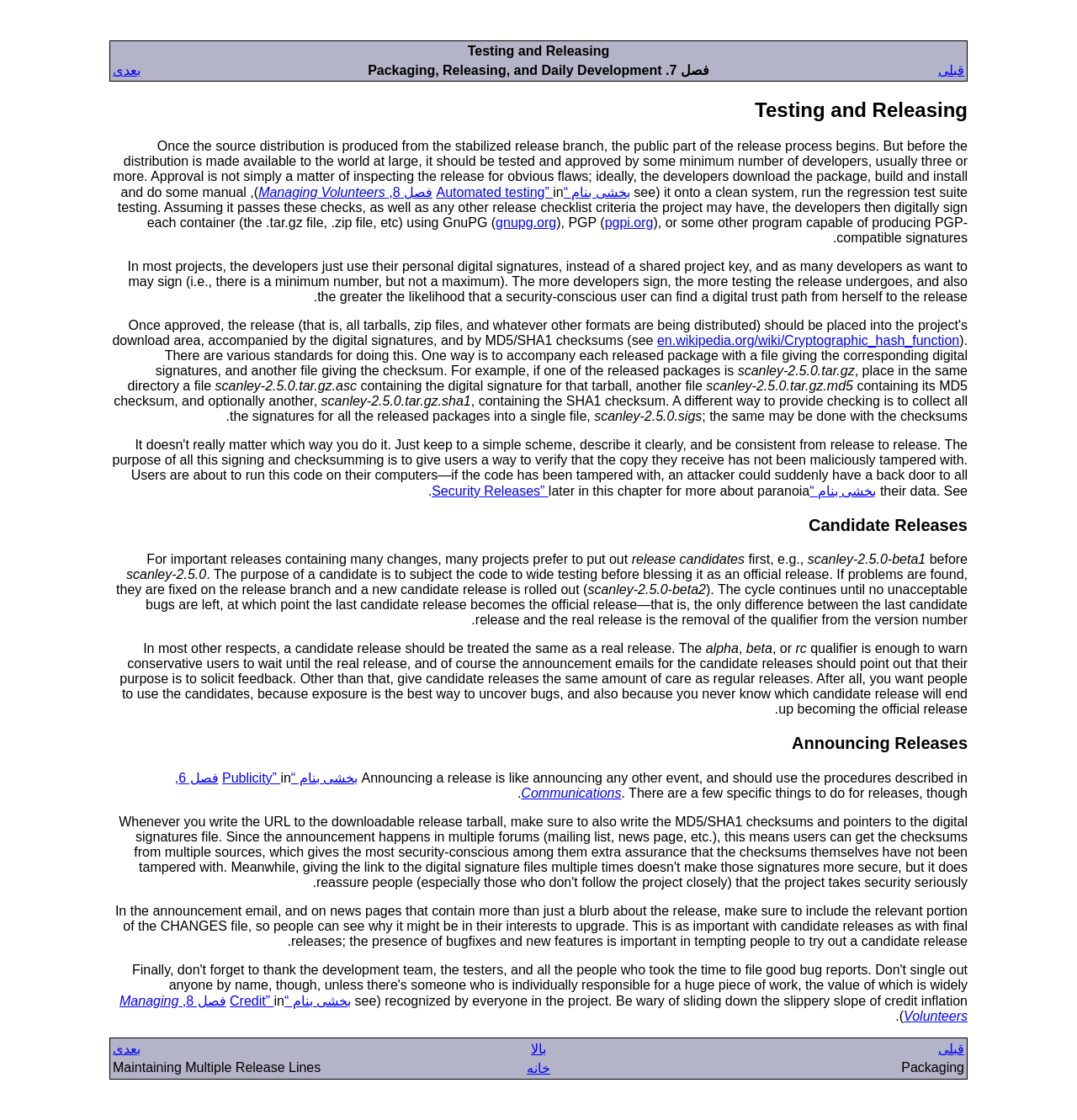From the webpage screenshot, predict the bounding box of the UI element that matches this description: "Testimonial".

None